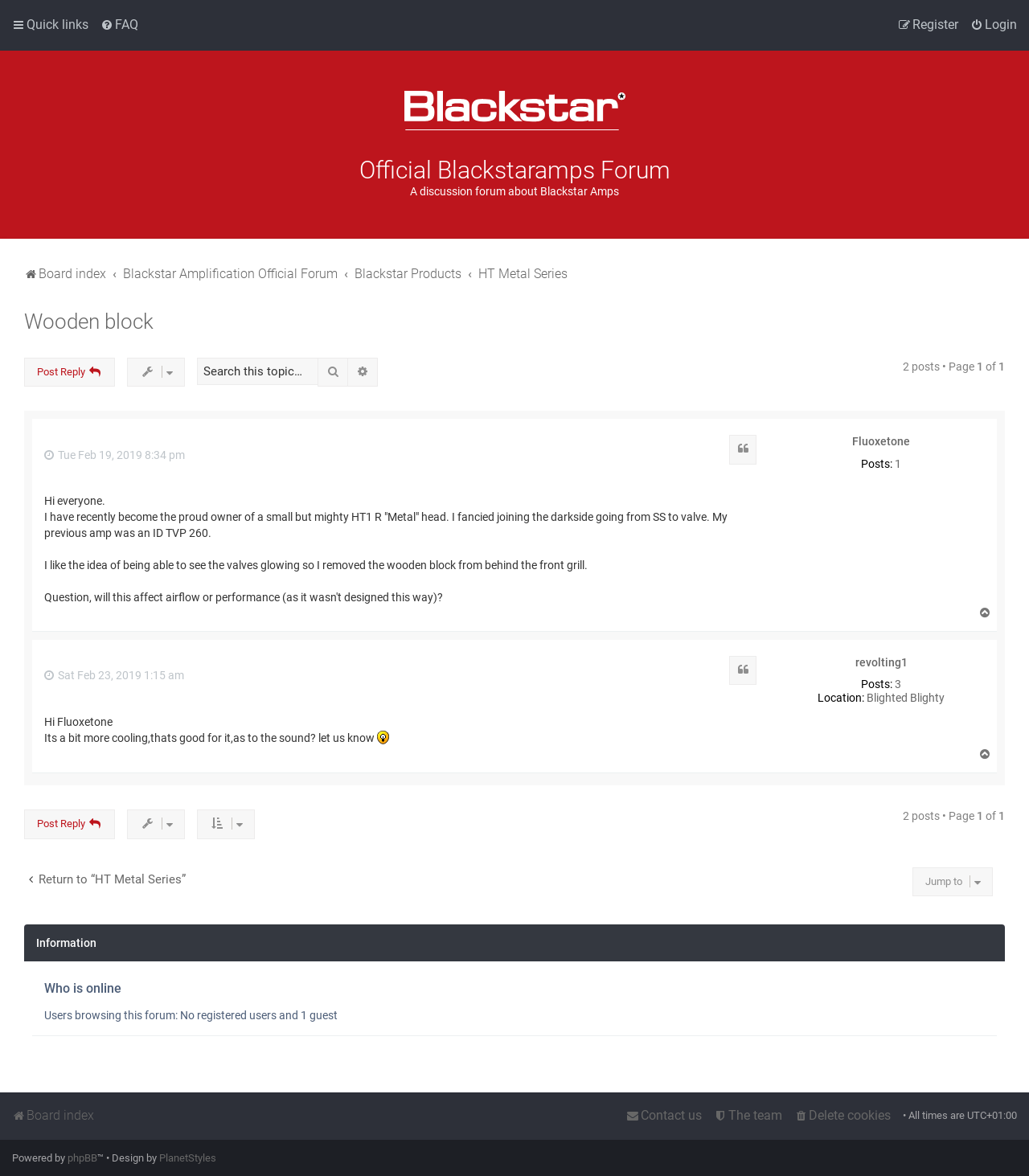Respond to the question below with a single word or phrase:
What is the purpose of the 'Topic tools' button?

To access topic tools